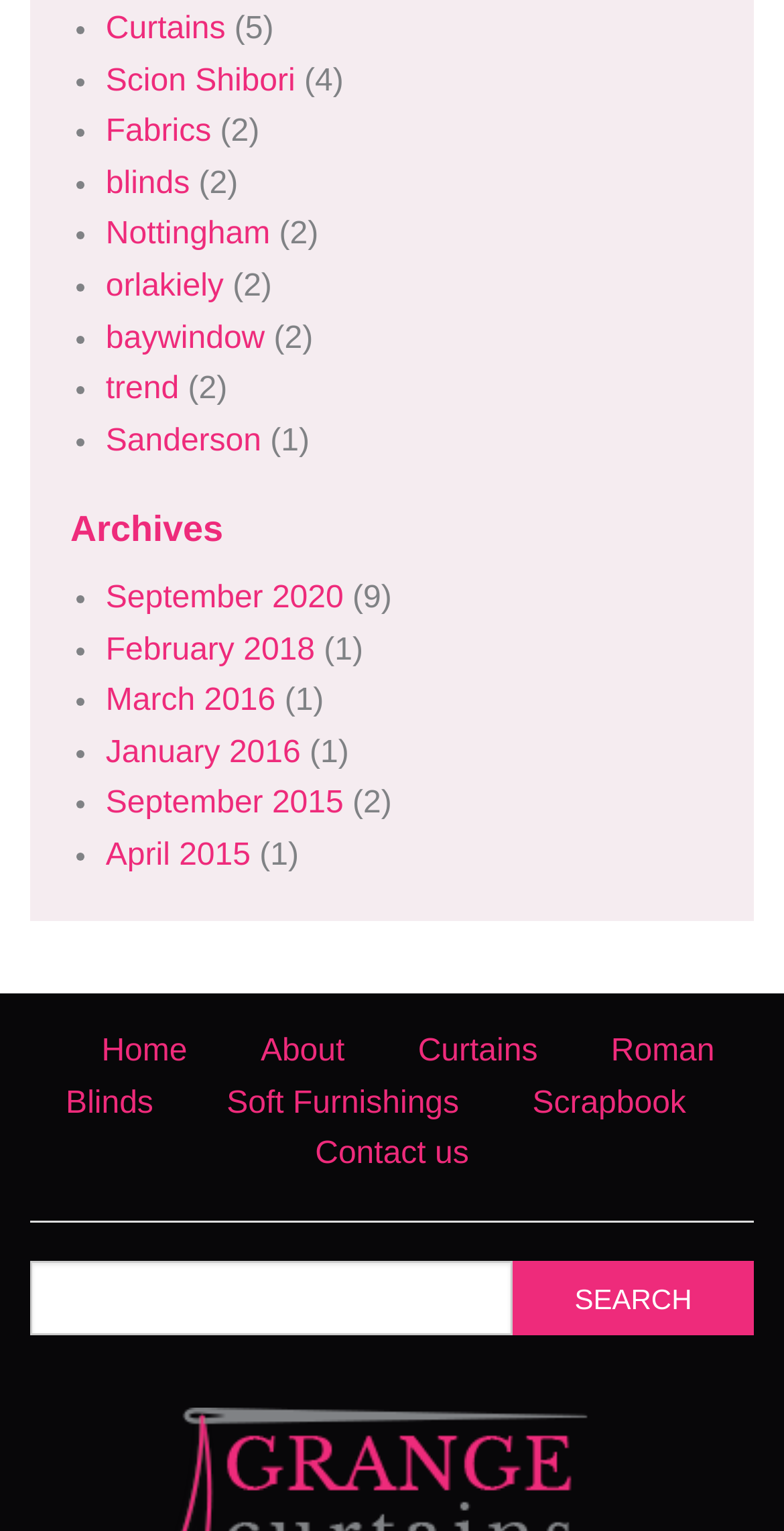Identify the bounding box coordinates for the element you need to click to achieve the following task: "search for something". Provide the bounding box coordinates as four float numbers between 0 and 1, in the form [left, top, right, bottom].

[0.654, 0.824, 0.962, 0.873]